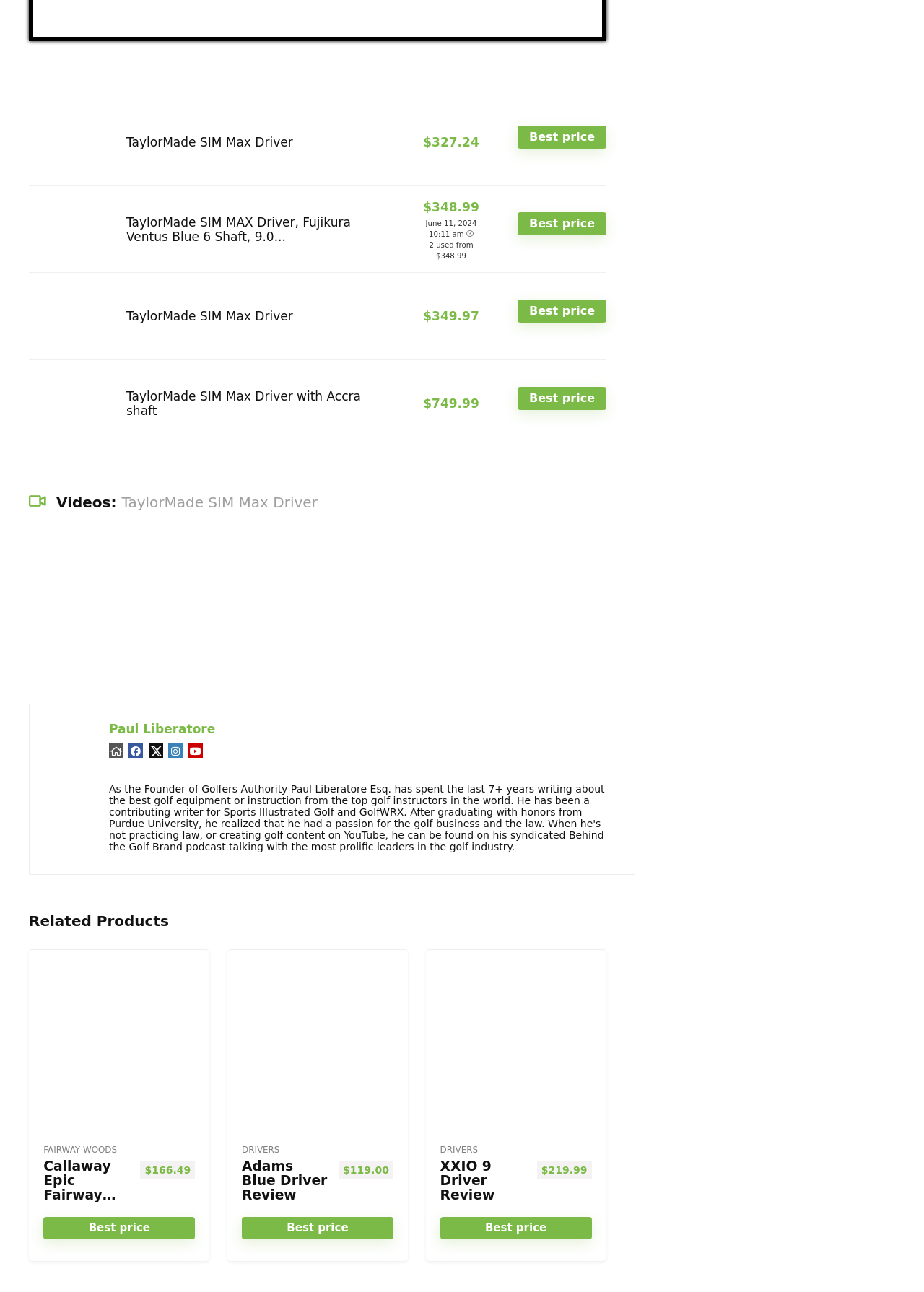Locate the bounding box coordinates of the clickable part needed for the task: "Join the CNC3D community on Facebook".

None